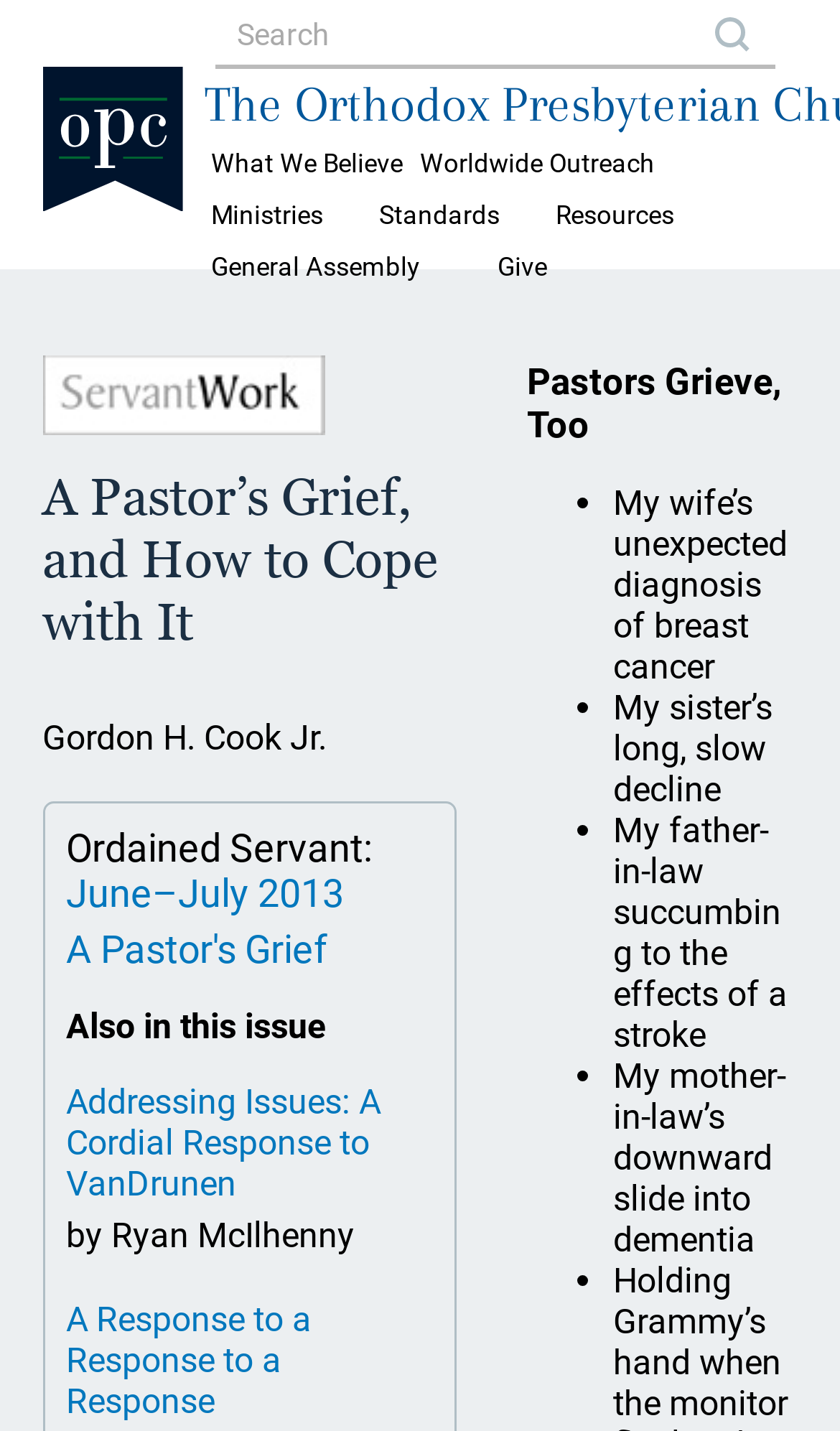What is the name of the publication?
Answer the question with a single word or phrase derived from the image.

Ordained Servant